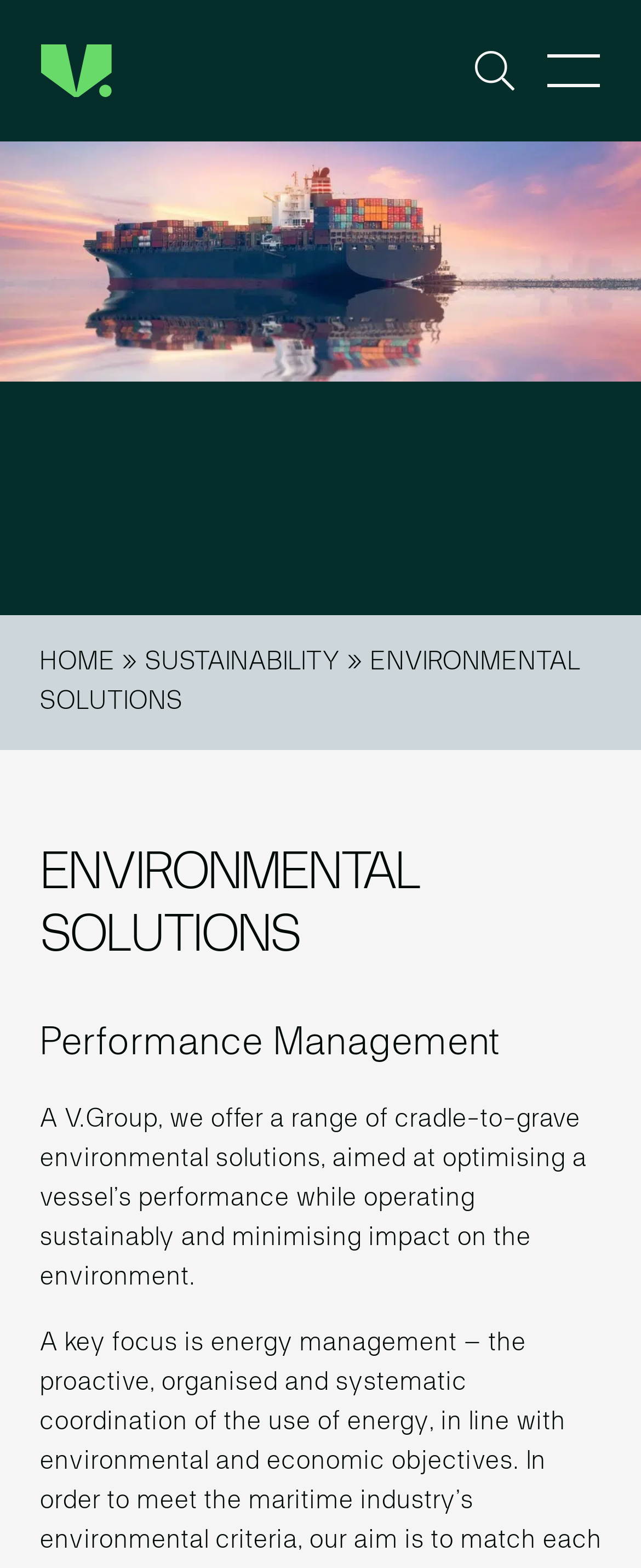Summarize the webpage with intricate details.

The webpage is about V.Group's environmental solutions for the marine industry. At the top left corner, there is a logo of V.Group Limited. On the top right corner, there is a search icon and a menu button. Below the logo, there is a navigation bar with breadcrumbs, showing the current page's location in the website's hierarchy. The breadcrumbs display the path "HOME » SUSTAINABILITY » ENVIRONMENTAL SOLUTIONS".

Below the navigation bar, there is a large heading that reads "ENVIRONMENTAL SOLUTIONS". Underneath this heading, there is a subheading that says "Performance Management". 

The main content of the page is a paragraph of text that explains V.Group's environmental solutions, which aim to optimize a vessel's performance while operating sustainably and minimizing its impact on the environment. This text is located below the subheading and takes up most of the page's content area.